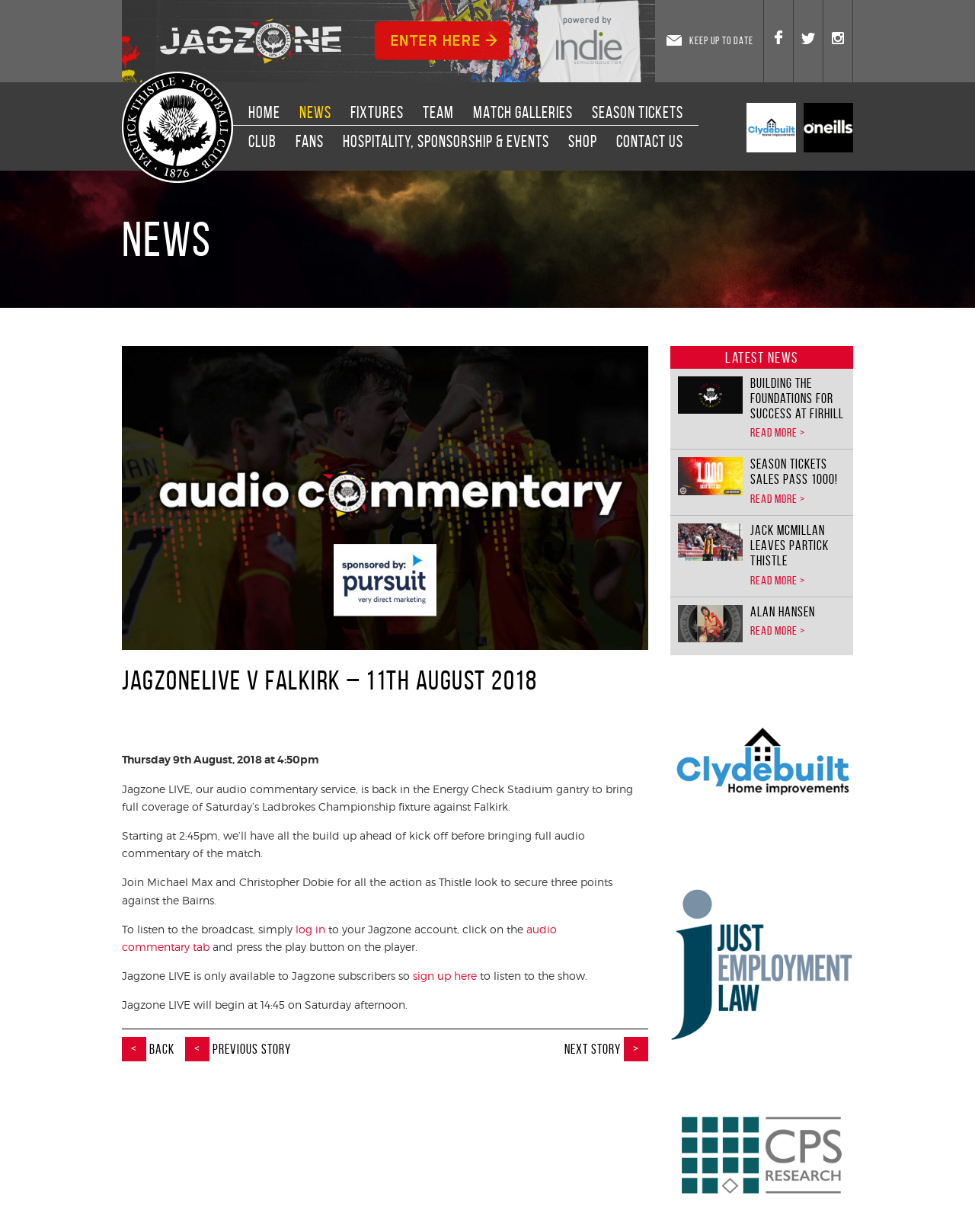Locate the bounding box coordinates of the element to click to perform the following action: 'Click on the HOME link'. The coordinates should be given as four float values between 0 and 1, in the form of [left, top, right, bottom].

[0.251, 0.083, 0.303, 0.098]